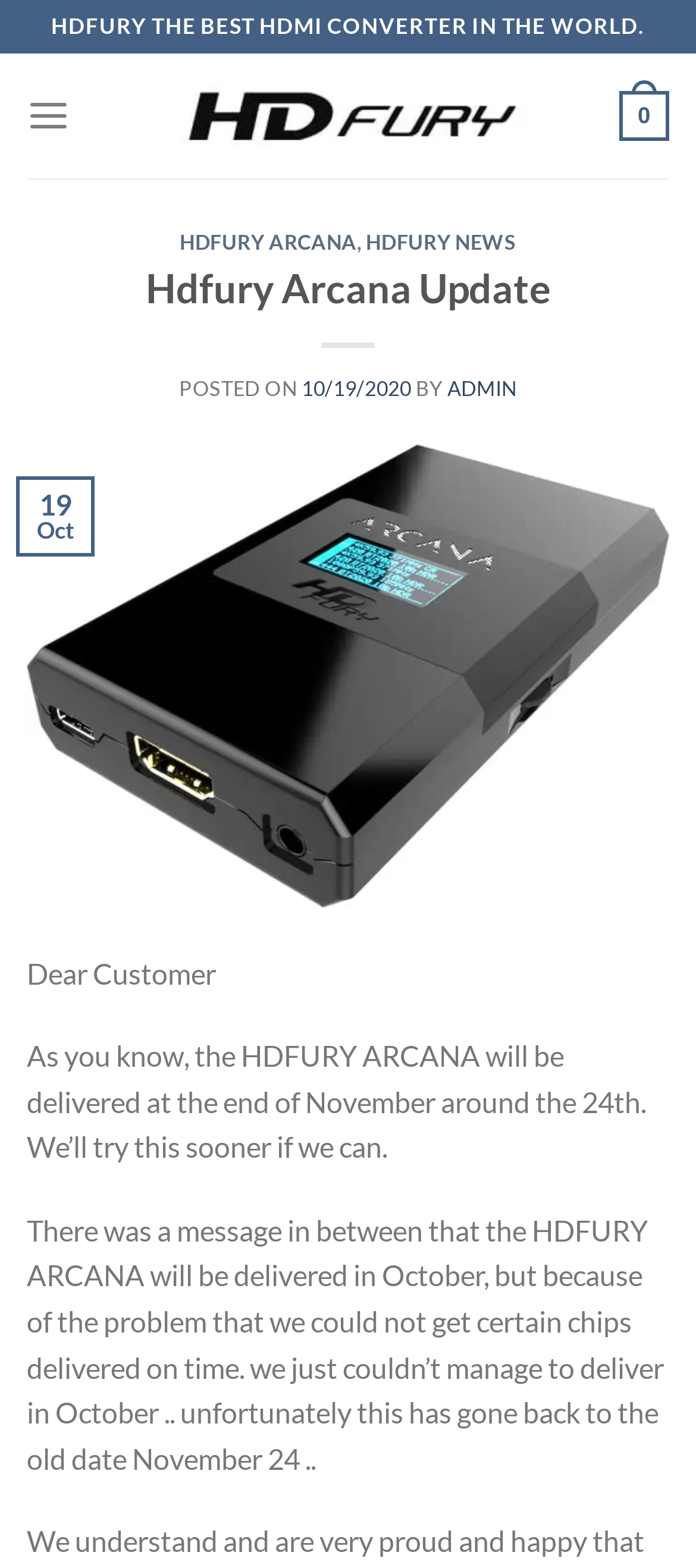Please find the bounding box coordinates for the clickable element needed to perform this instruction: "View the HDFURY ARCANA update".

[0.038, 0.417, 0.962, 0.439]